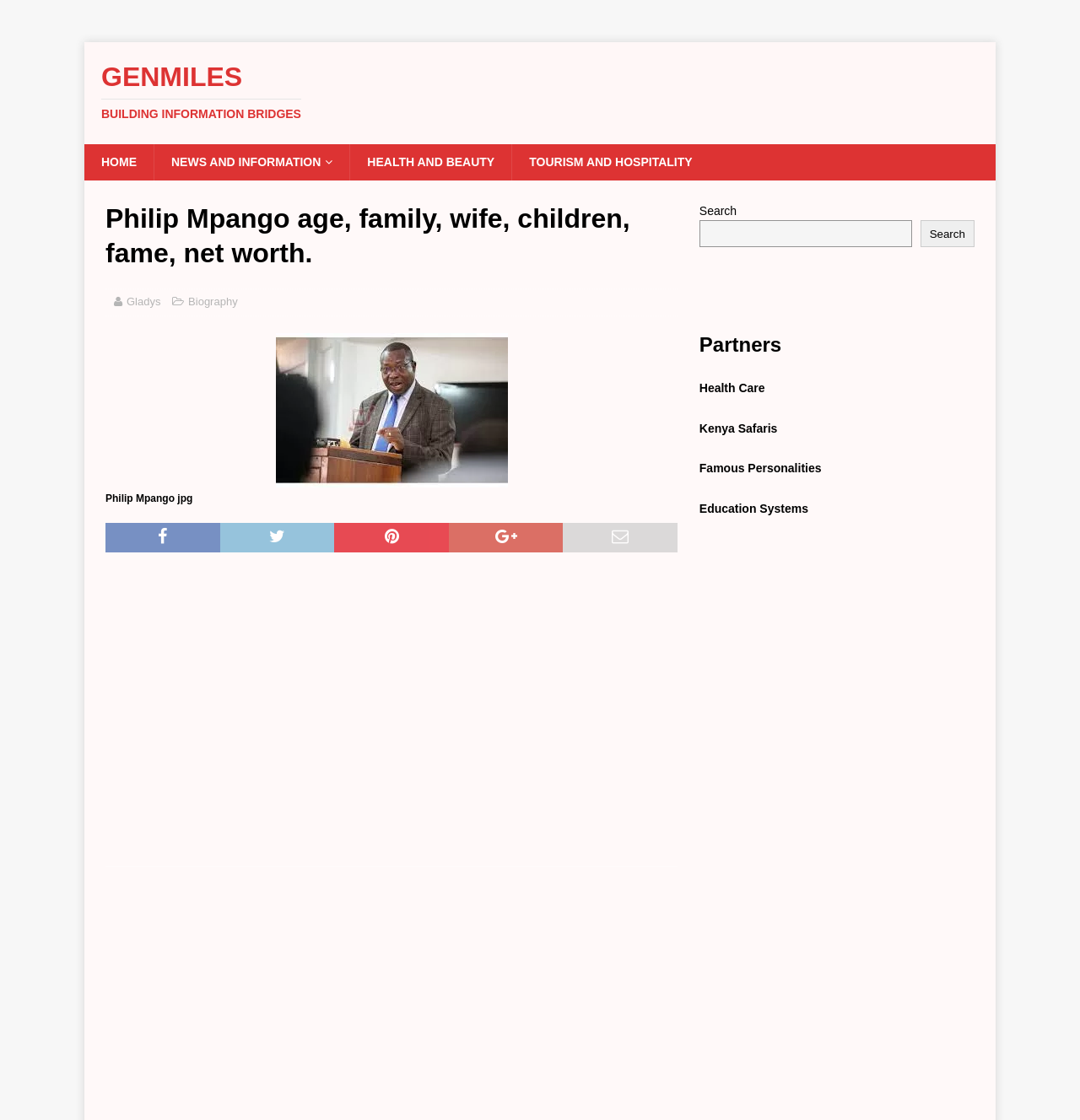Offer a detailed account of what is visible on the webpage.

The webpage is about Philip Mpango, a politician, economist, and the vice president of Tanzania. At the top left, there is a link to "GENMILES BUILDING INFORMATION BRIDGES" with two headings, "GENMILES" and "BUILDING INFORMATION BRIDGES". Below this, there is a horizontal navigation menu with links to "HOME", "NEWS AND INFORMATION", "HEALTH AND BEAUTY", and "TOURISM AND HOSPITALITY".

On the left side, there is a header section with a heading that matches the title of the webpage, "Philip Mpango age, family, wife, children, fame, net worth." Below this, there are links to "Gladys" and "Biography". 

To the right of the header section, there is a figure with an image of Philip Mpango, accompanied by a figcaption. Below the image, there is an advertisement region. 

On the right side of the webpage, there is a search bar with a label "Search" and a search button. Below the search bar, there is a heading "Partners" followed by links to "Health Care", "Kenya Safaris", "Famous Personalities", and "Education Systems". Another advertisement region is located below these links.